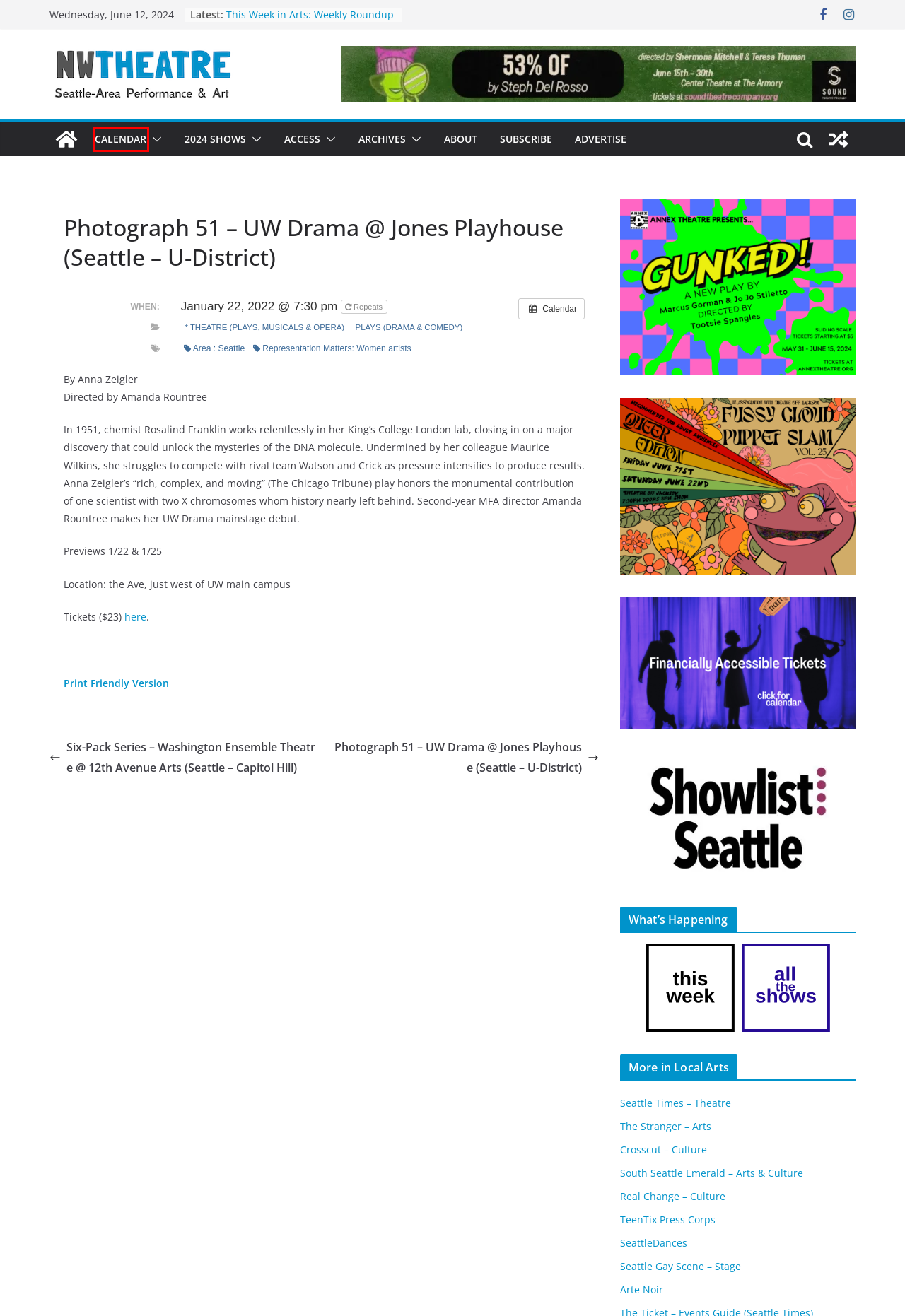Analyze the screenshot of a webpage that features a red rectangle bounding box. Pick the webpage description that best matches the new webpage you would see after clicking on the element within the red bounding box. Here are the candidates:
A. TeenTix Blog | TeenTix
B. Culture | Real Change
C. Editorial
D. Absurdist Spins on Shakespeare Put Language in a Different Light – NWTheatre
E. This Week in Arts: Weekly Roundup (5/29) – NWTheatre
F. Venue Accessibility – NWTheatre
G. Coverage – NWTheatre
H. Calendar @ NWTheatre – Seattle-Area Performance & Art

H